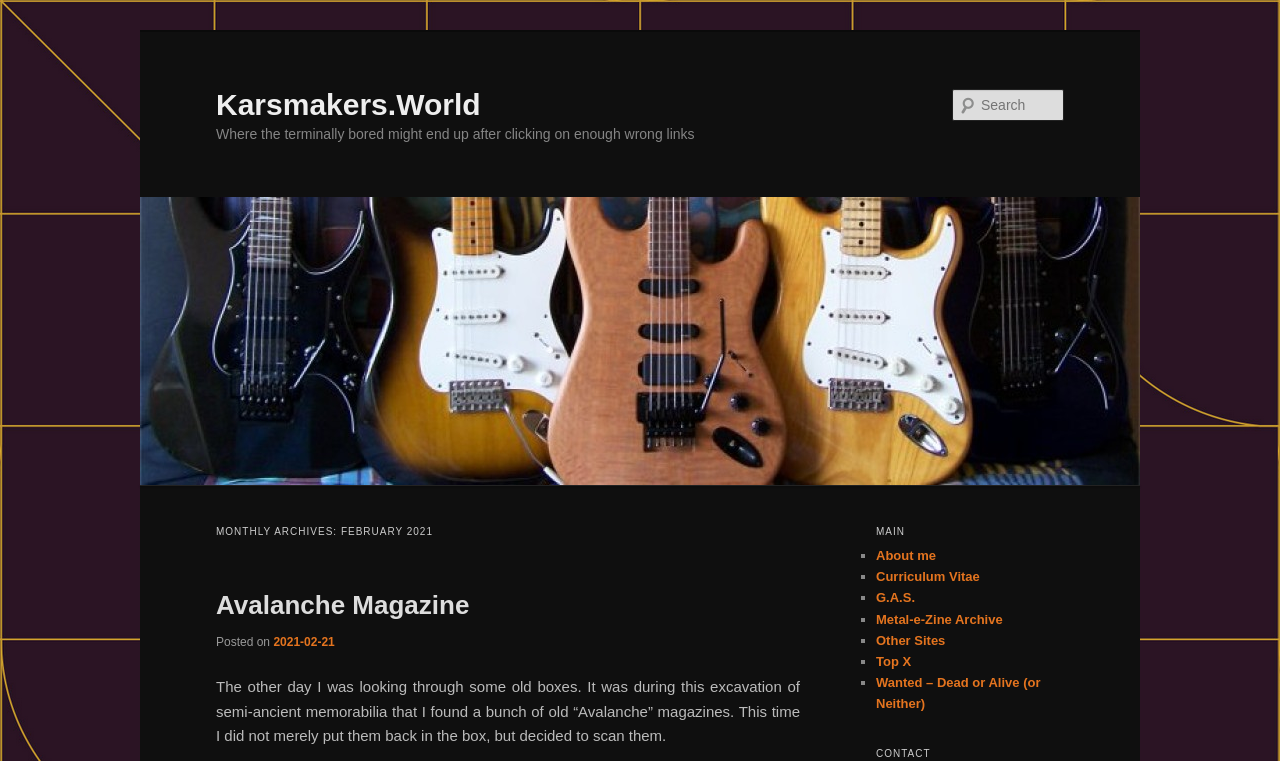Please identify the bounding box coordinates of the area I need to click to accomplish the following instruction: "View About me".

[0.684, 0.72, 0.731, 0.74]